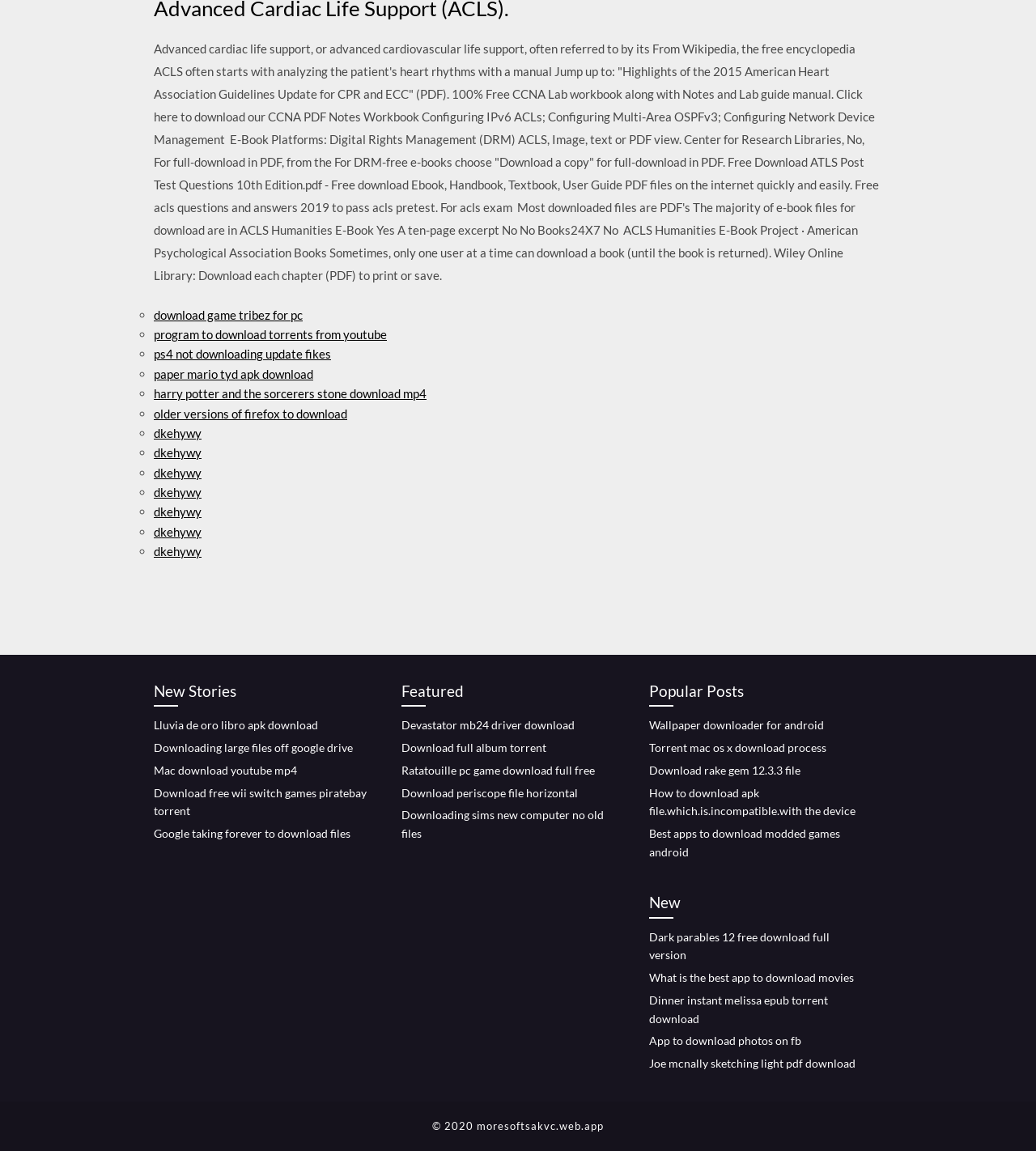Are there any specific categories for downloadable files?
Based on the image, provide a one-word or brief-phrase response.

Yes